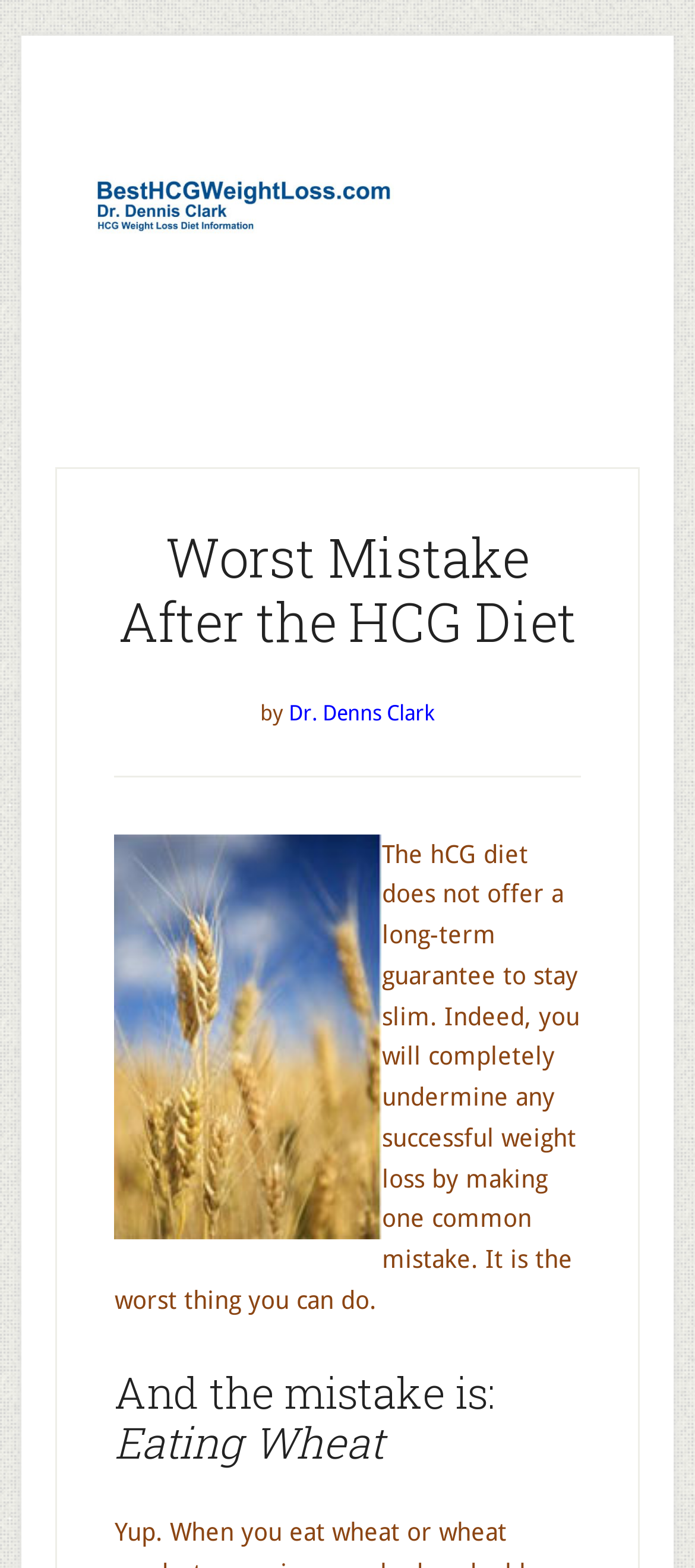Deliver a detailed narrative of the webpage's visual and textual elements.

The webpage is about the HCG diet, specifically highlighting a common mistake that can undermine weight loss efforts. At the top of the page, there is a link taking up most of the width, with a navigation menu below it, which is divided into two sections. The first section contains a header with the title "Worst Mistake After the HCG Diet" and a subtitle "by Dr. Denns Clark". 

To the right of the title, there is a link to "HCG Diet Mistakes" accompanied by a small image. Below this, there is a paragraph of text that summarizes the main idea of the page, stating that the HCG diet does not guarantee long-term weight loss and that making a common mistake can hinder progress. 

Further down, there is a heading that reveals the mistake: "And the mistake is: Eating Wheat". Overall, the page has a simple layout with a clear hierarchy of information, guiding the reader's attention to the main topic and its key points.